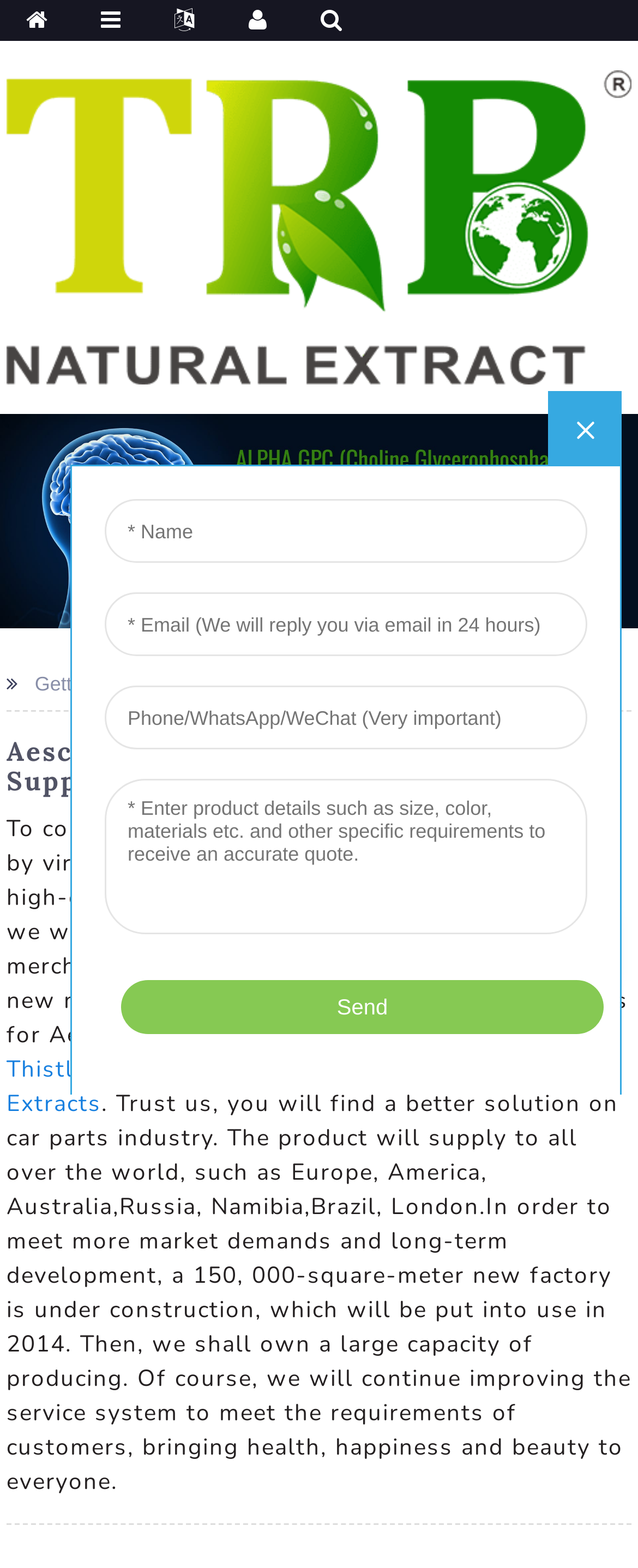Determine the bounding box coordinates for the area that should be clicked to carry out the following instruction: "Click the LOGO-1 link".

[0.01, 0.135, 0.99, 0.152]